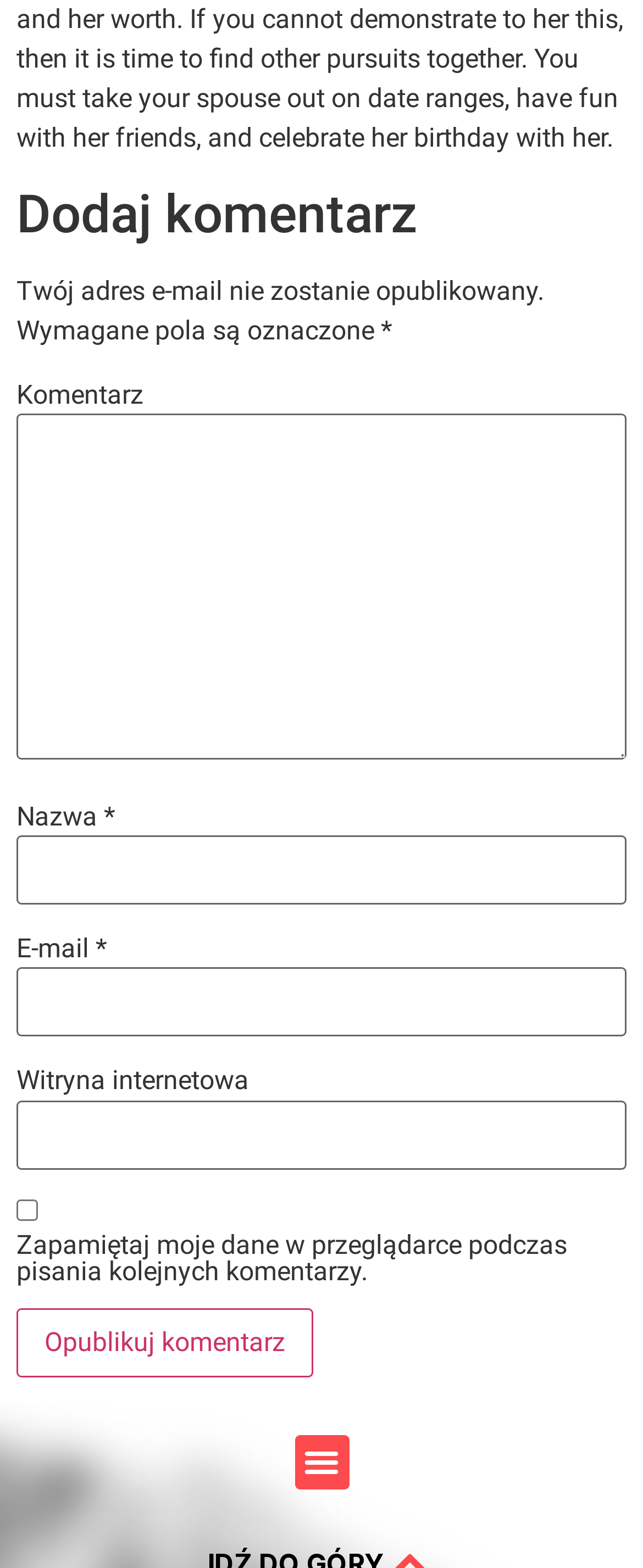What is the function of the checkbox?
Using the information from the image, give a concise answer in one word or a short phrase.

To remember login data